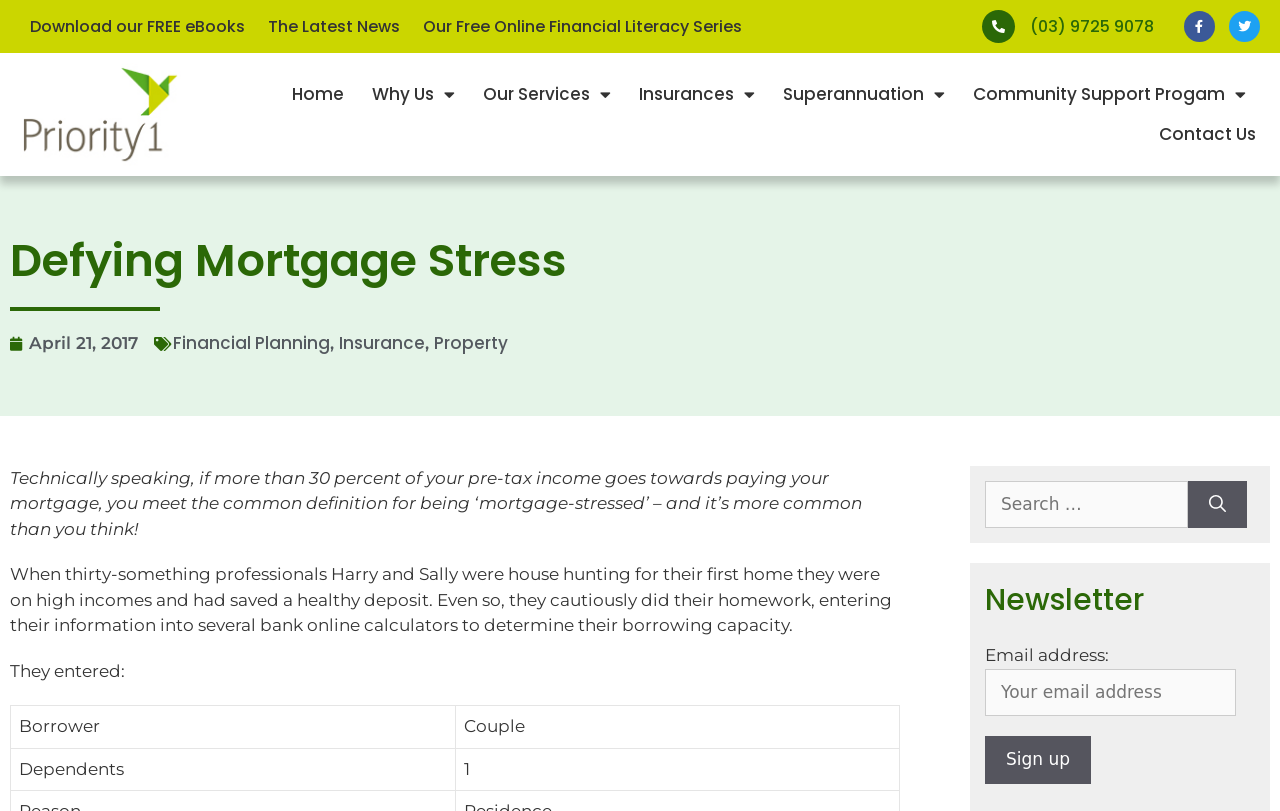Determine the bounding box for the described UI element: "Insurance".

[0.265, 0.409, 0.332, 0.438]